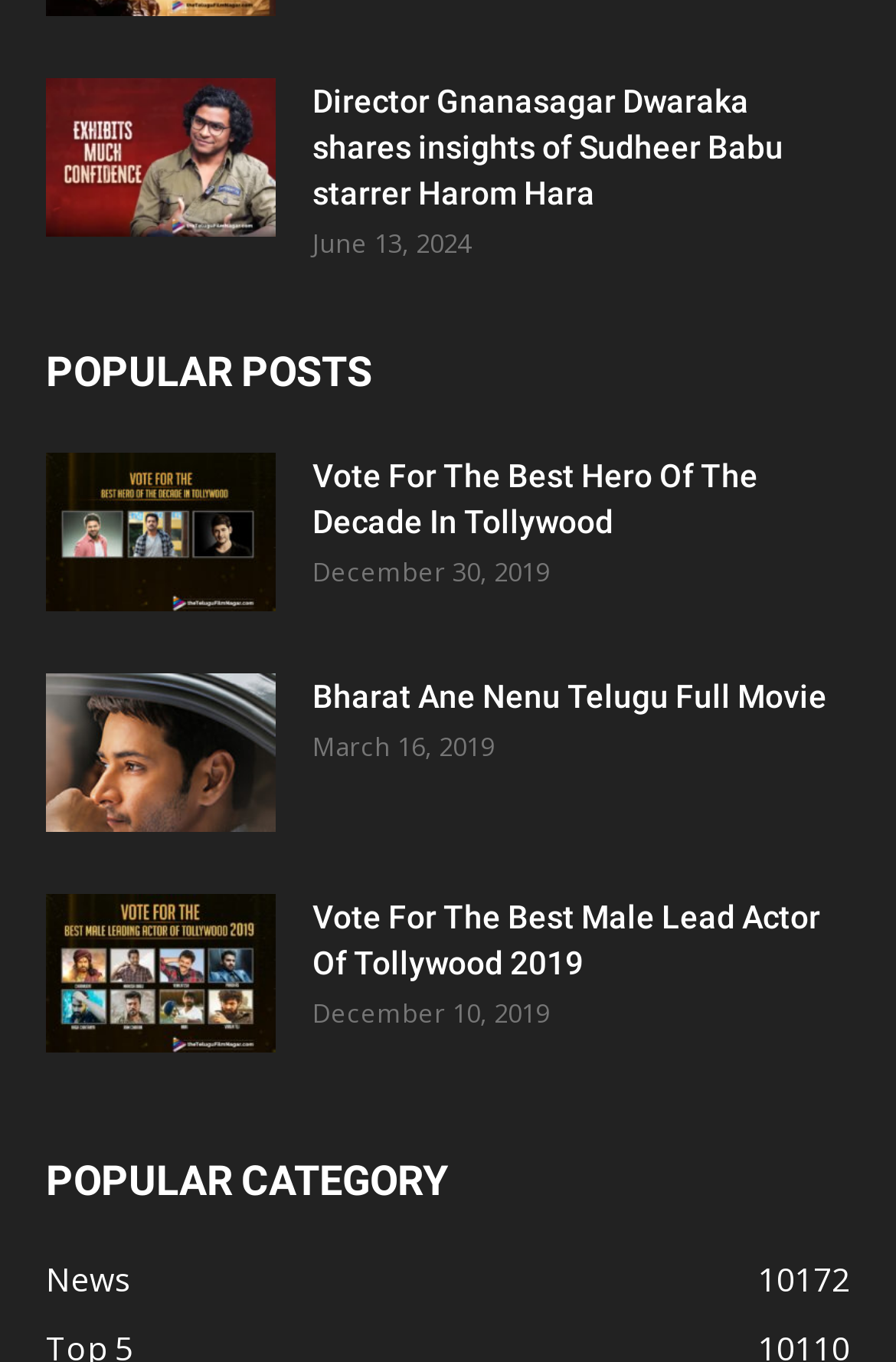How many popular posts are listed on this webpage?
Use the image to give a comprehensive and detailed response to the question.

I counted the number of articles under the 'POPULAR POSTS' heading and found that there are four articles listed.